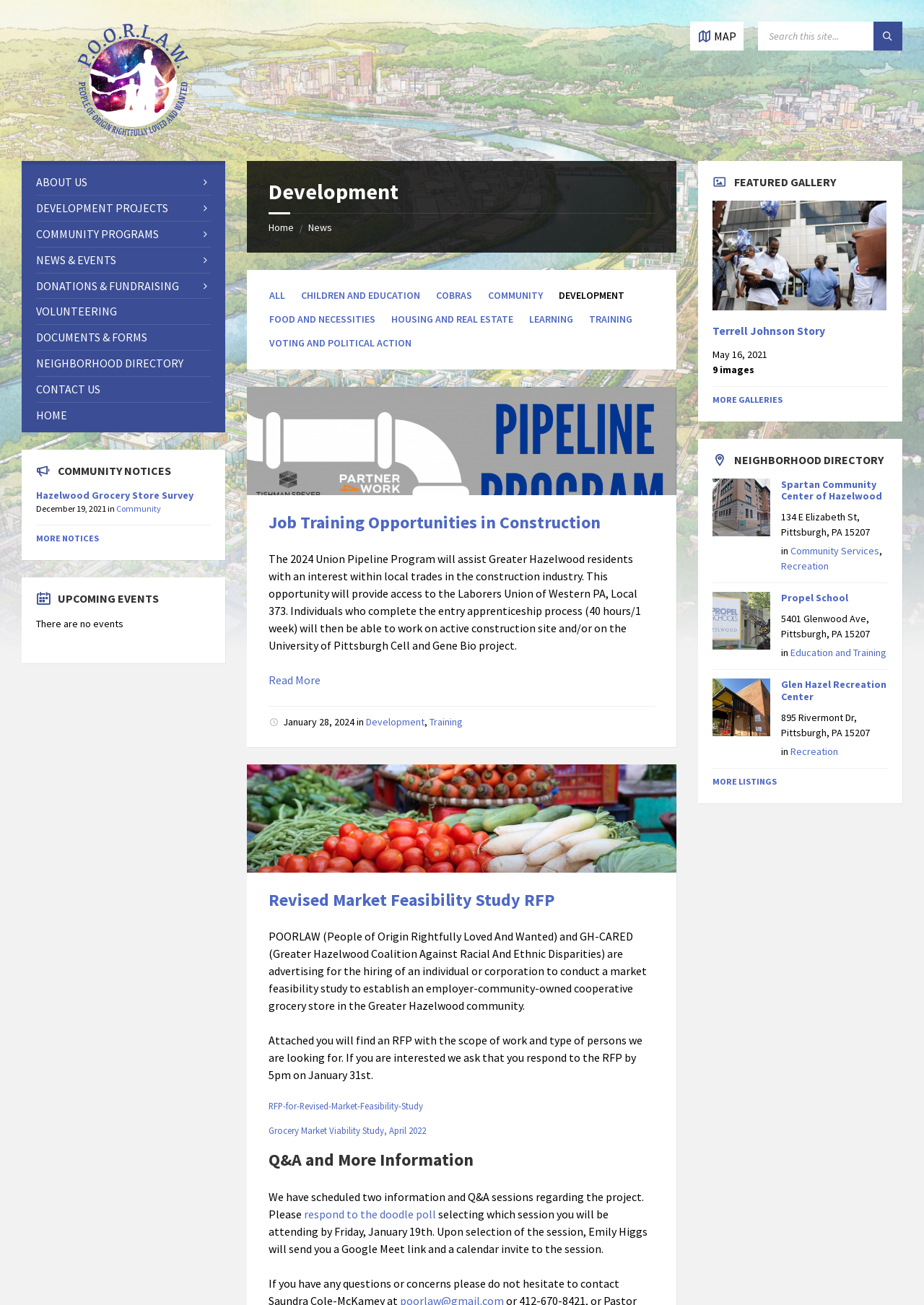Please locate the bounding box coordinates of the region I need to click to follow this instruction: "Click the 'Development' link".

[0.291, 0.124, 0.709, 0.157]